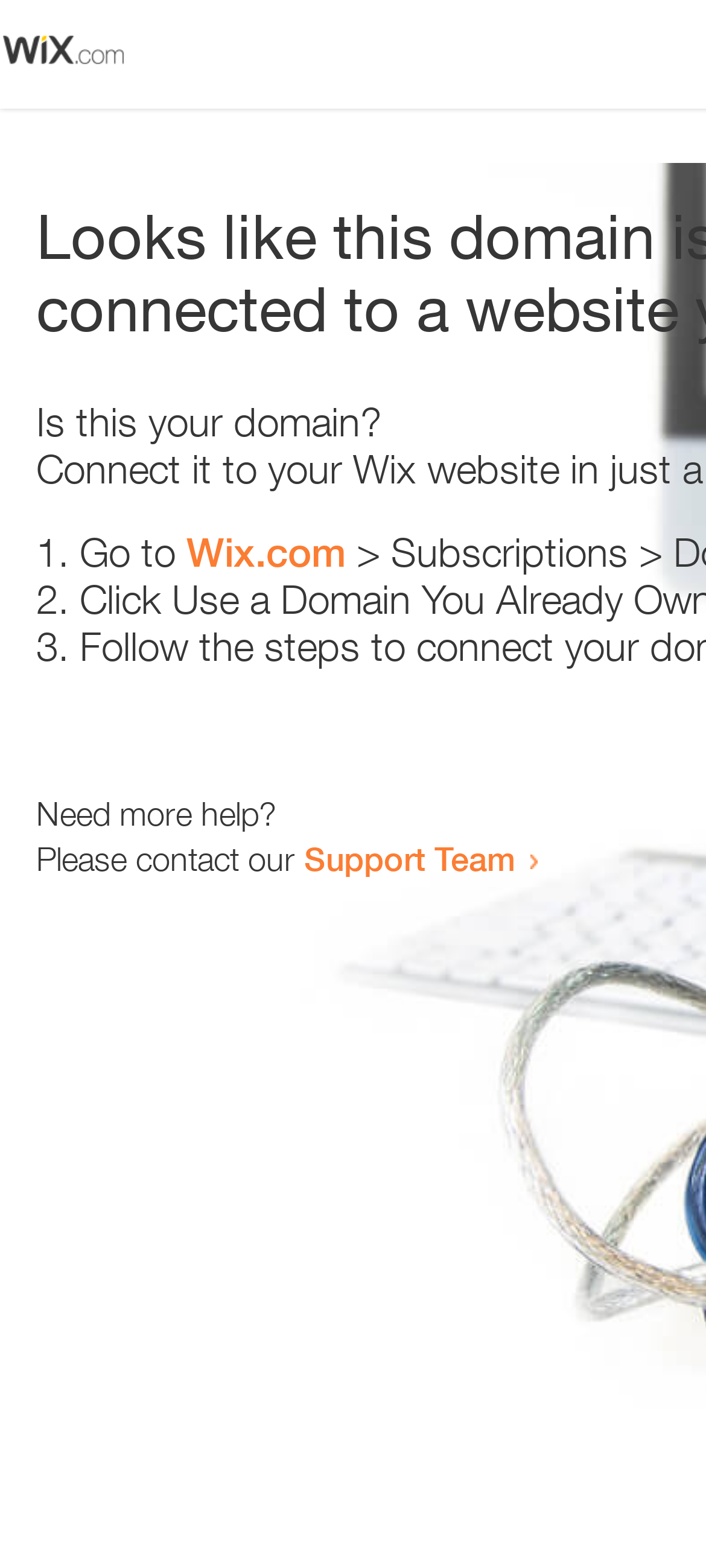Explain the webpage's design and content in an elaborate manner.

The webpage appears to be an error page, with a small image at the top left corner. Below the image, there is a heading that reads "Is this your domain?" centered on the page. 

Underneath the heading, there is a numbered list with three items. The first item starts with "1." and is followed by the text "Go to" and a link to "Wix.com". The second item starts with "2." and the third item starts with "3.", but their contents are not specified. 

At the bottom of the page, there is a section that provides additional help options. It starts with the text "Need more help?" and is followed by a sentence that reads "Please contact our". This sentence is completed with a link to the "Support Team".